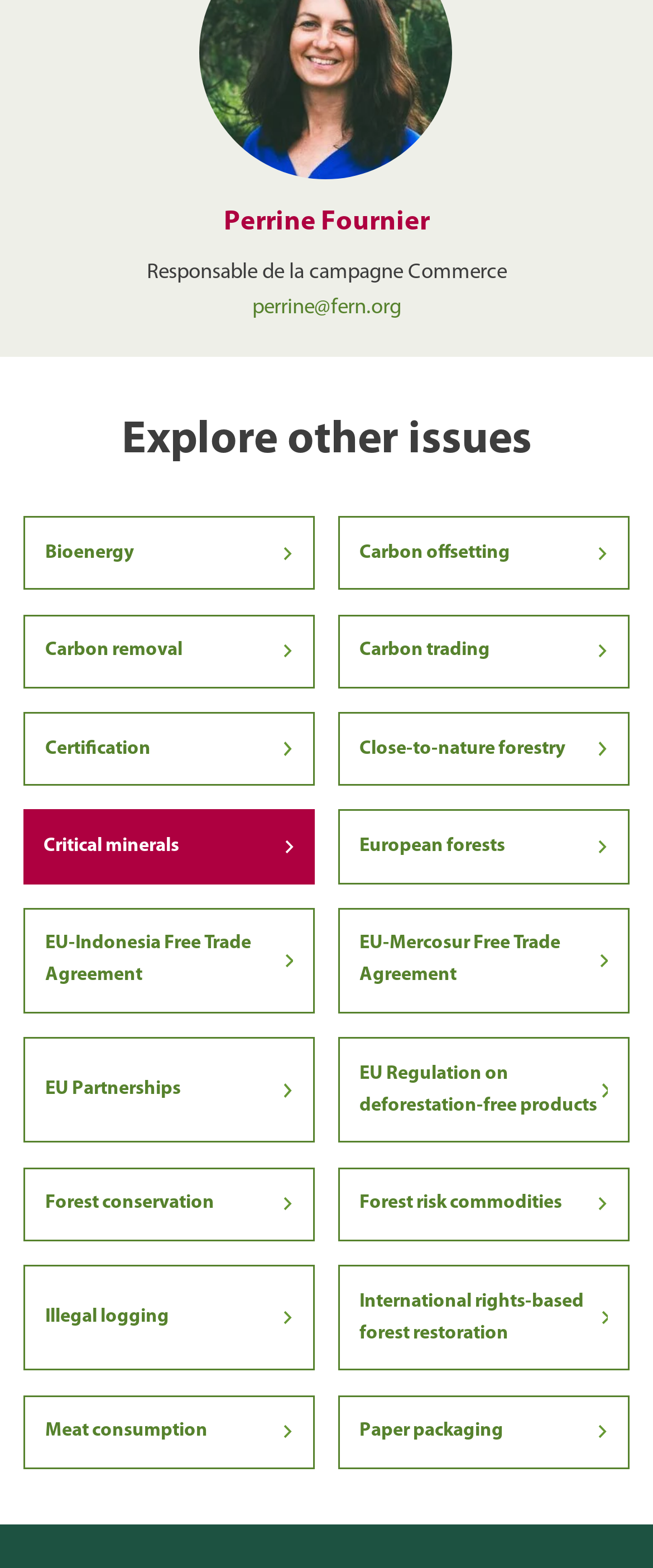How many links are available under 'Explore other issues'?
Look at the image and respond with a single word or a short phrase.

18